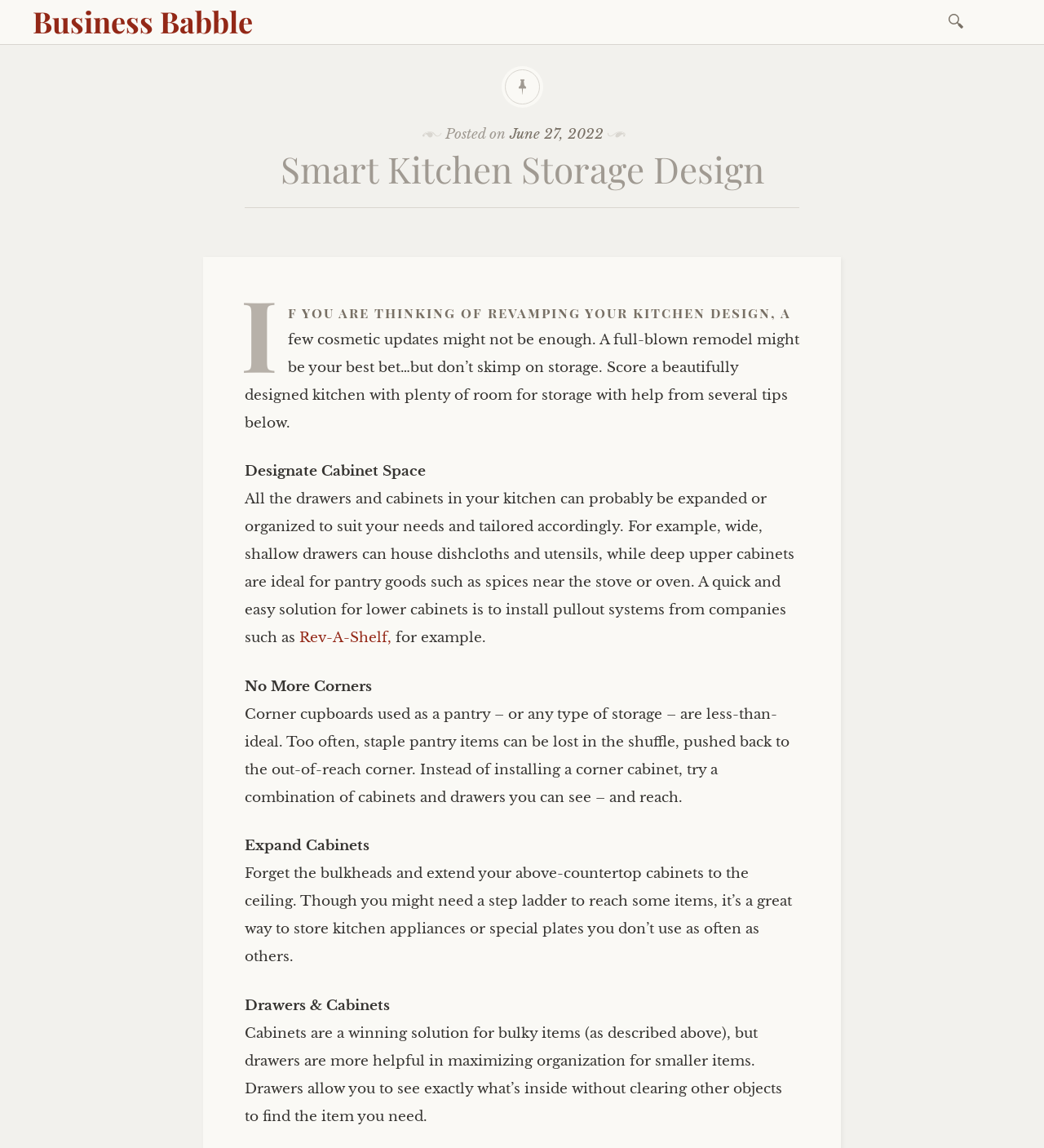Give a concise answer of one word or phrase to the question: 
What is the suggested solution for storing kitchen appliances or special plates?

Extend cabinets to ceiling